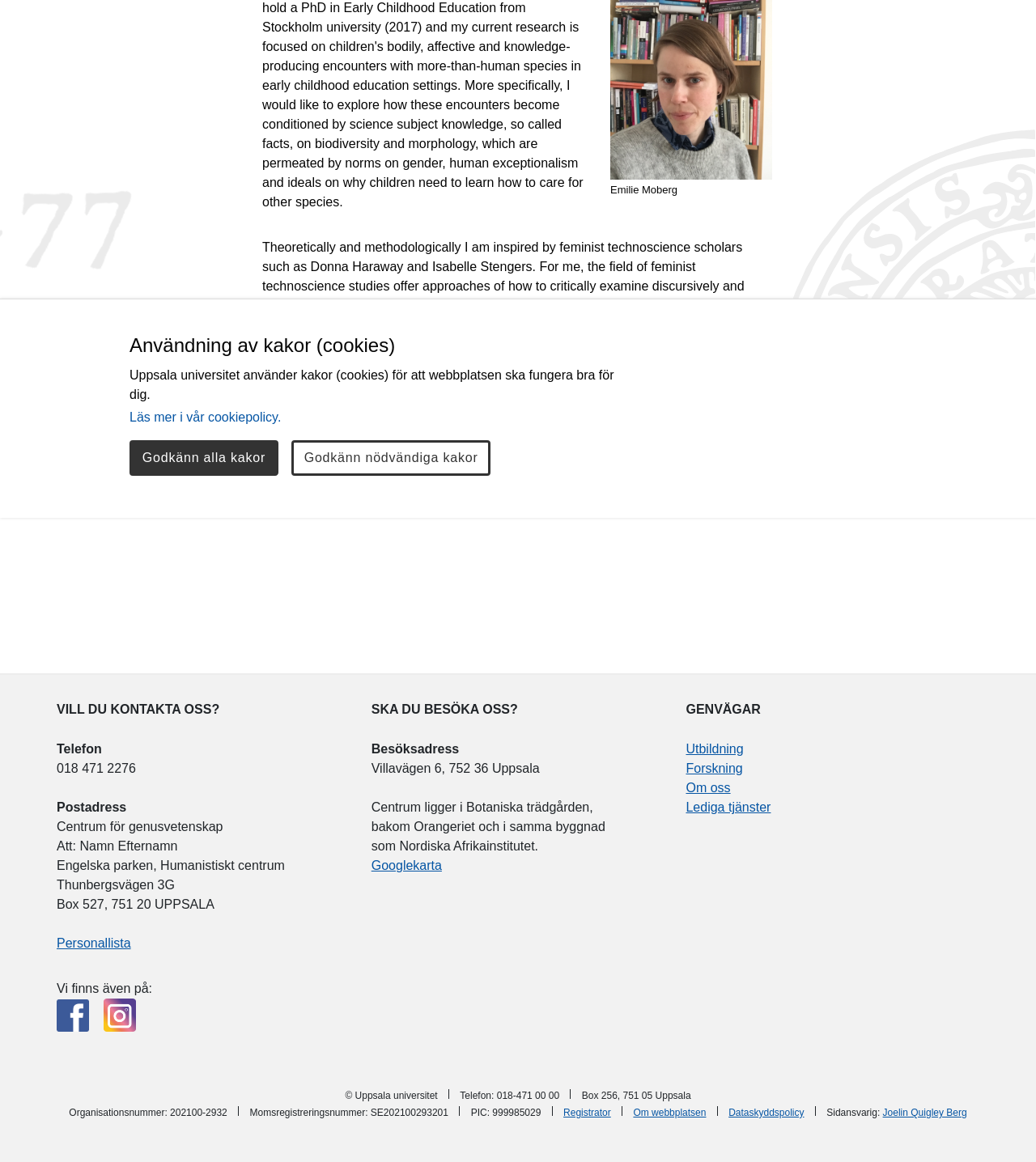Using the element description: "Registrator", determine the bounding box coordinates for the specified UI element. The coordinates should be four float numbers between 0 and 1, [left, top, right, bottom].

[0.544, 0.953, 0.59, 0.962]